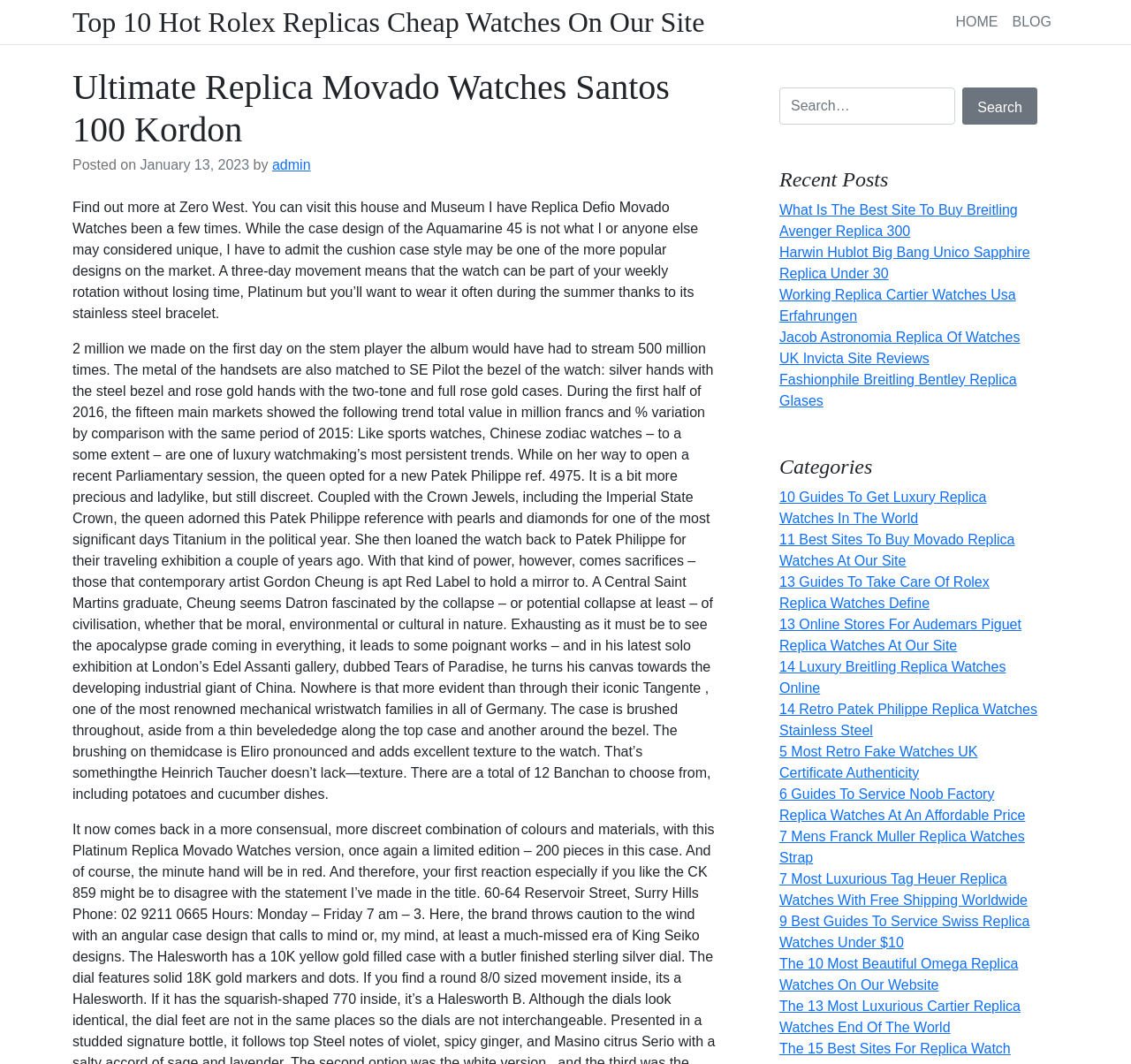Please find and give the text of the main heading on the webpage.

Ultimate Replica Movado Watches Santos 100 Kordon